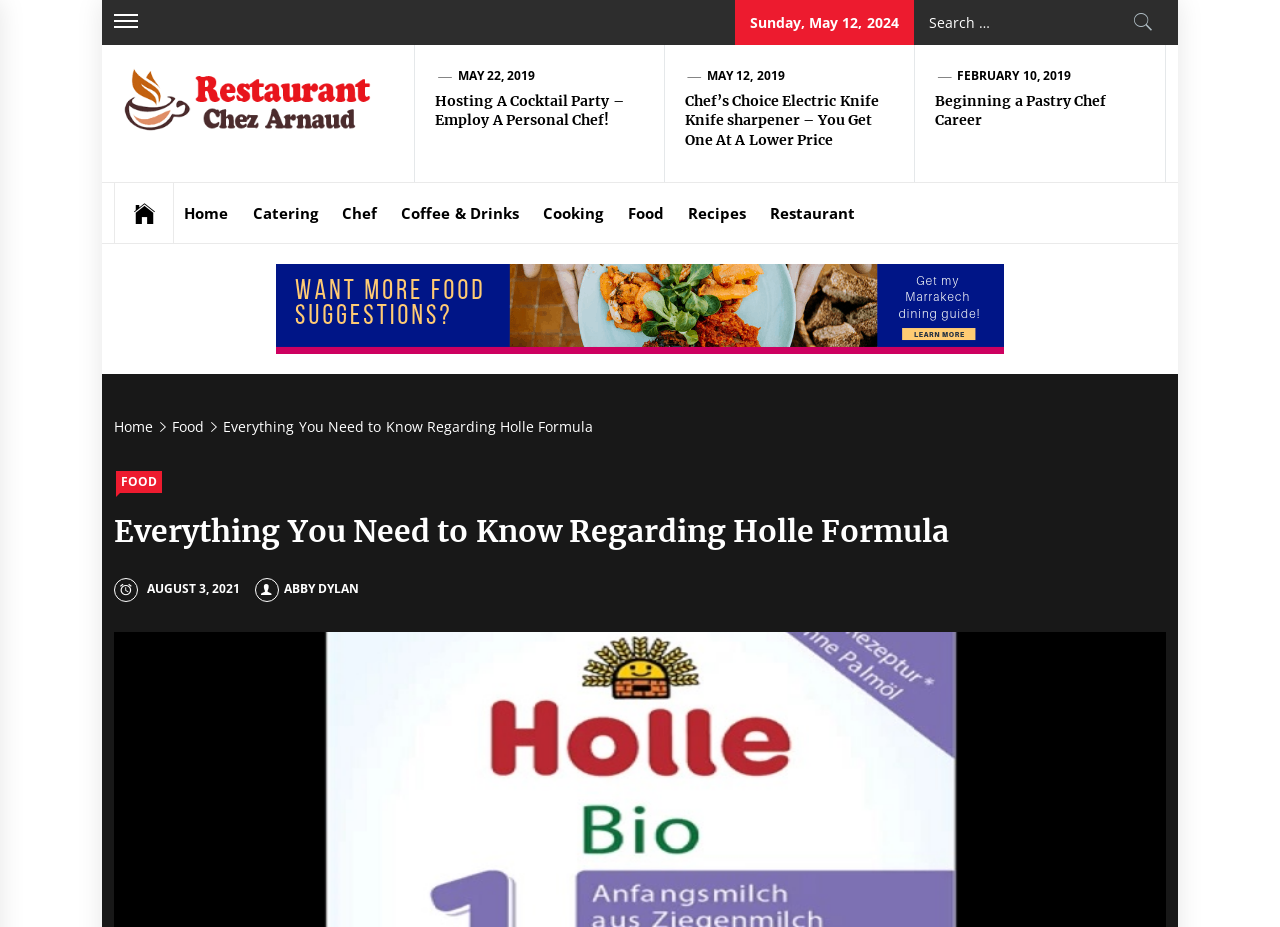Determine the bounding box coordinates for the UI element matching this description: "parent_node: Search for: value="Search"".

[0.875, 0.0, 0.911, 0.049]